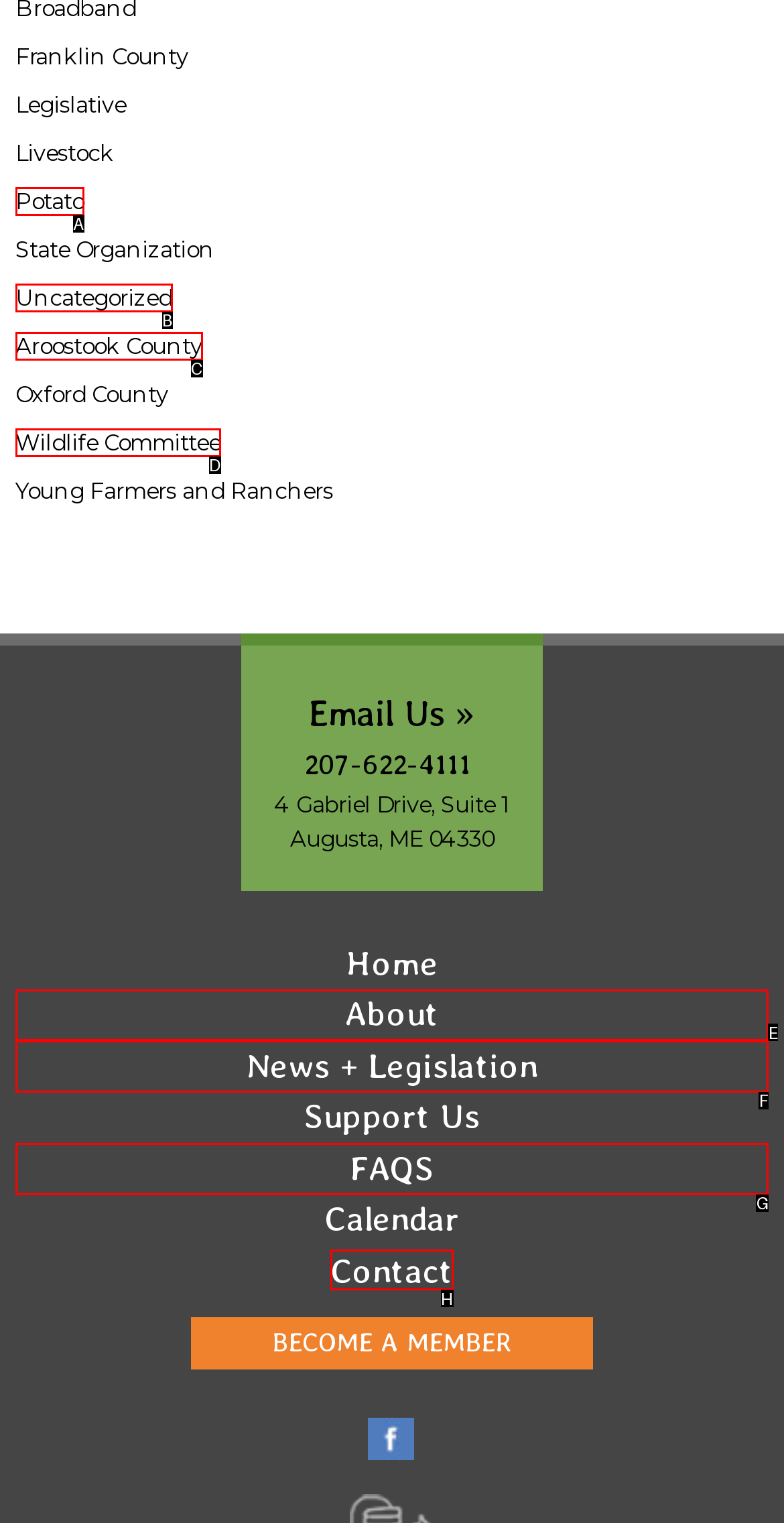Select the letter of the HTML element that best fits the description: News + Legislation
Answer with the corresponding letter from the provided choices.

F